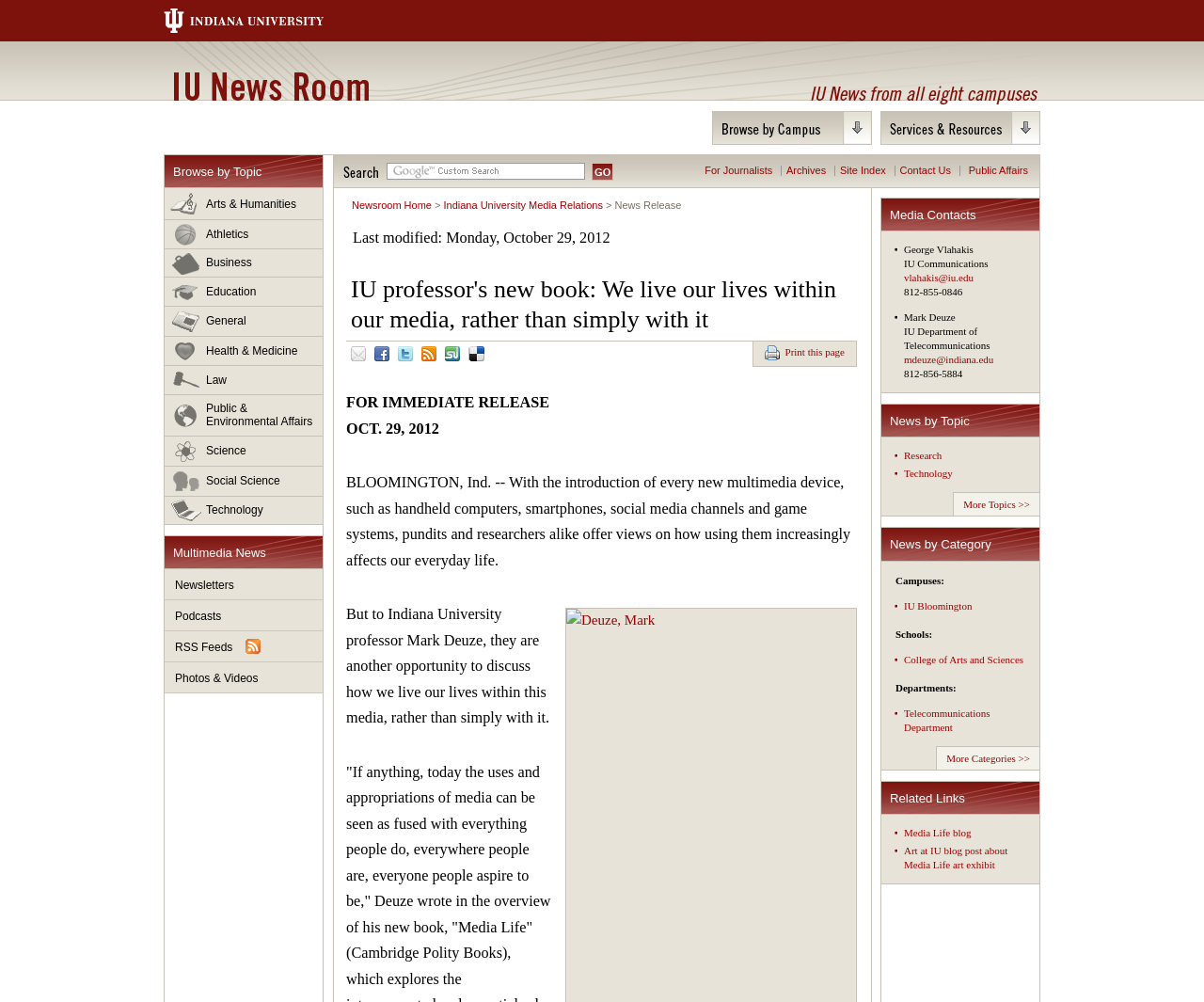Determine the bounding box coordinates of the clickable element necessary to fulfill the instruction: "Contact IU Communications". Provide the coordinates as four float numbers within the 0 to 1 range, i.e., [left, top, right, bottom].

[0.751, 0.257, 0.821, 0.269]